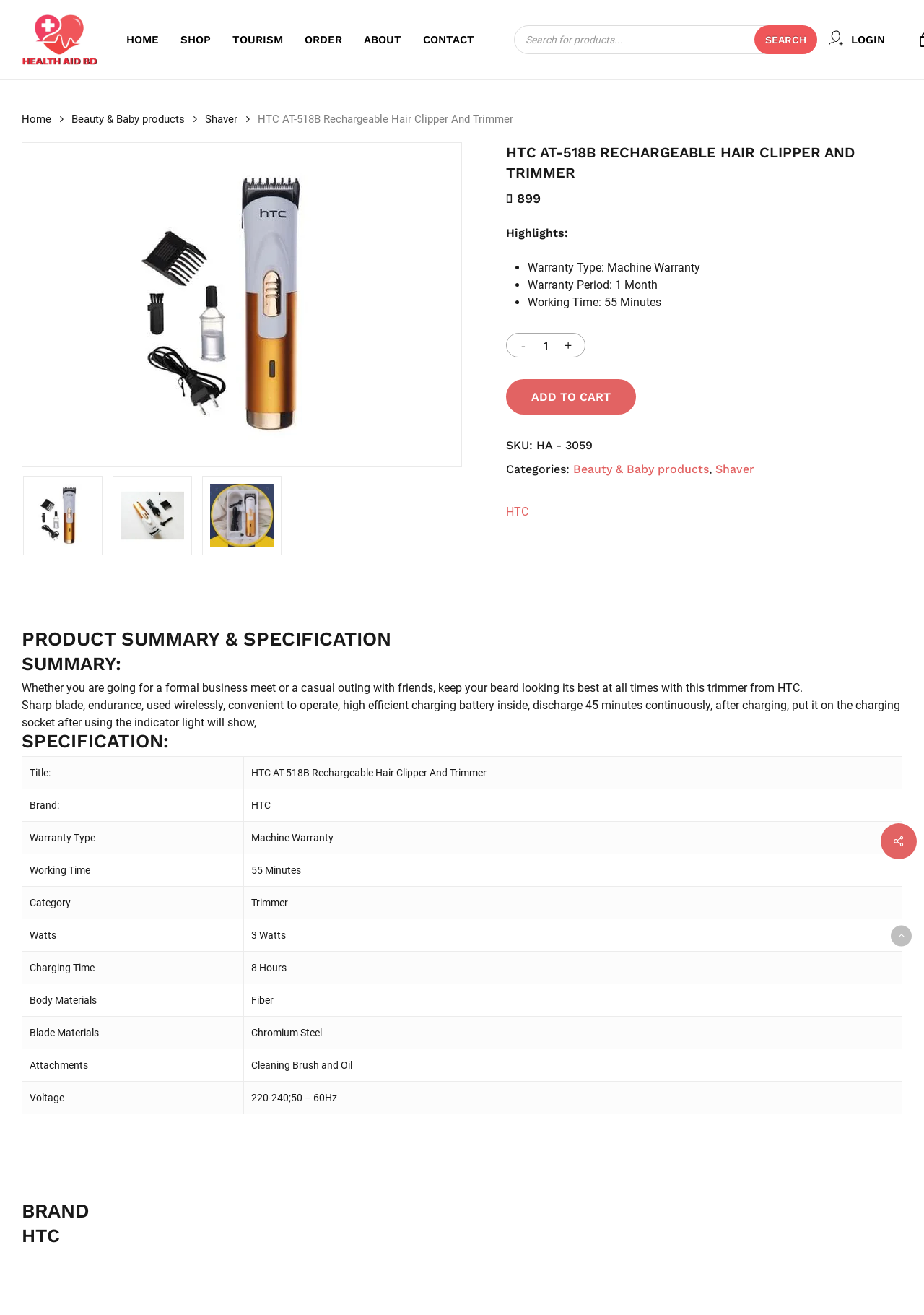Find the bounding box coordinates of the element to click in order to complete the given instruction: "Search for products."

[0.556, 0.019, 0.884, 0.041]